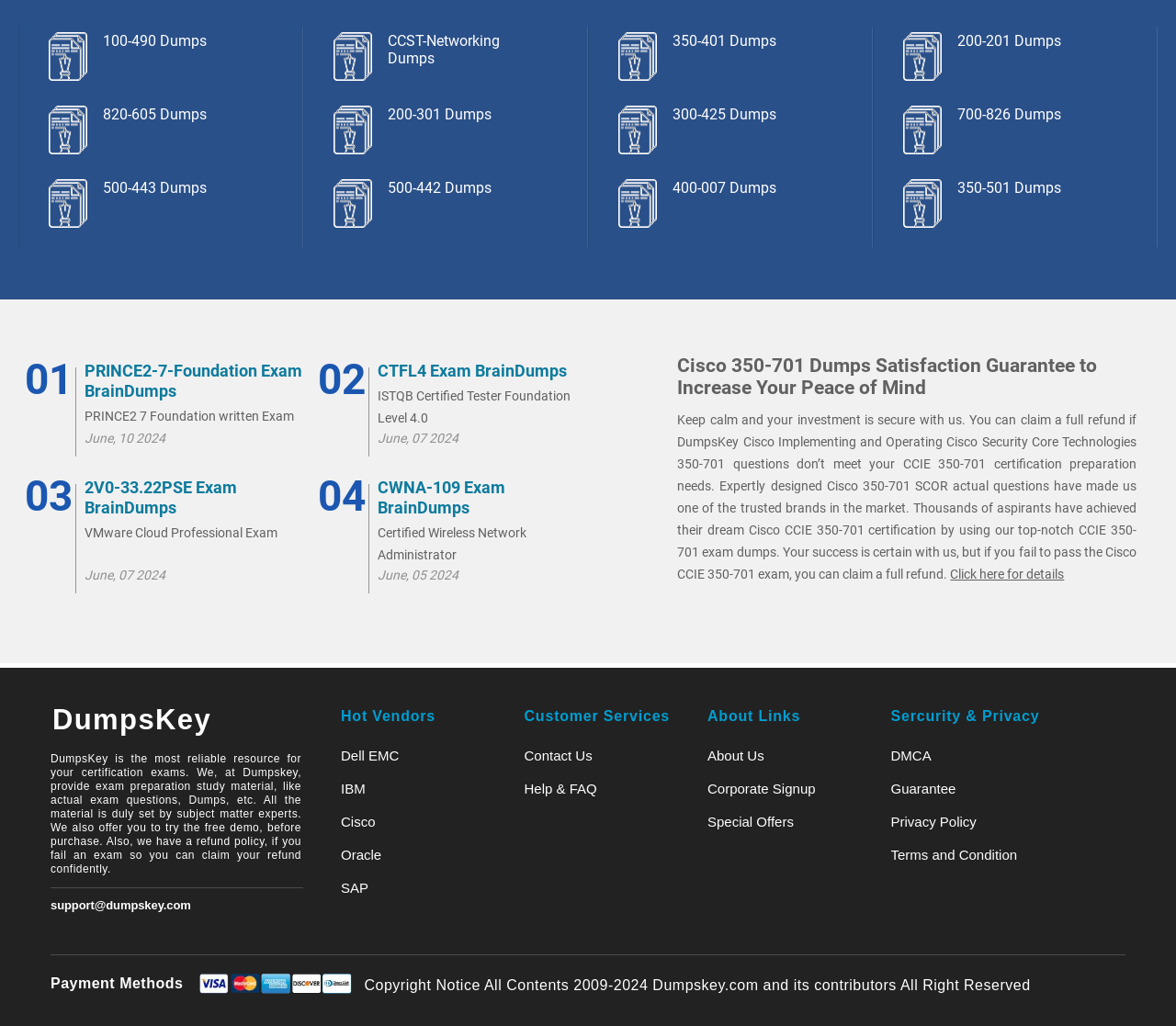What is the name of the certification exam mentioned at the top left?
Look at the image and respond with a one-word or short-phrase answer.

PRINCE2-7-Foundation Exam